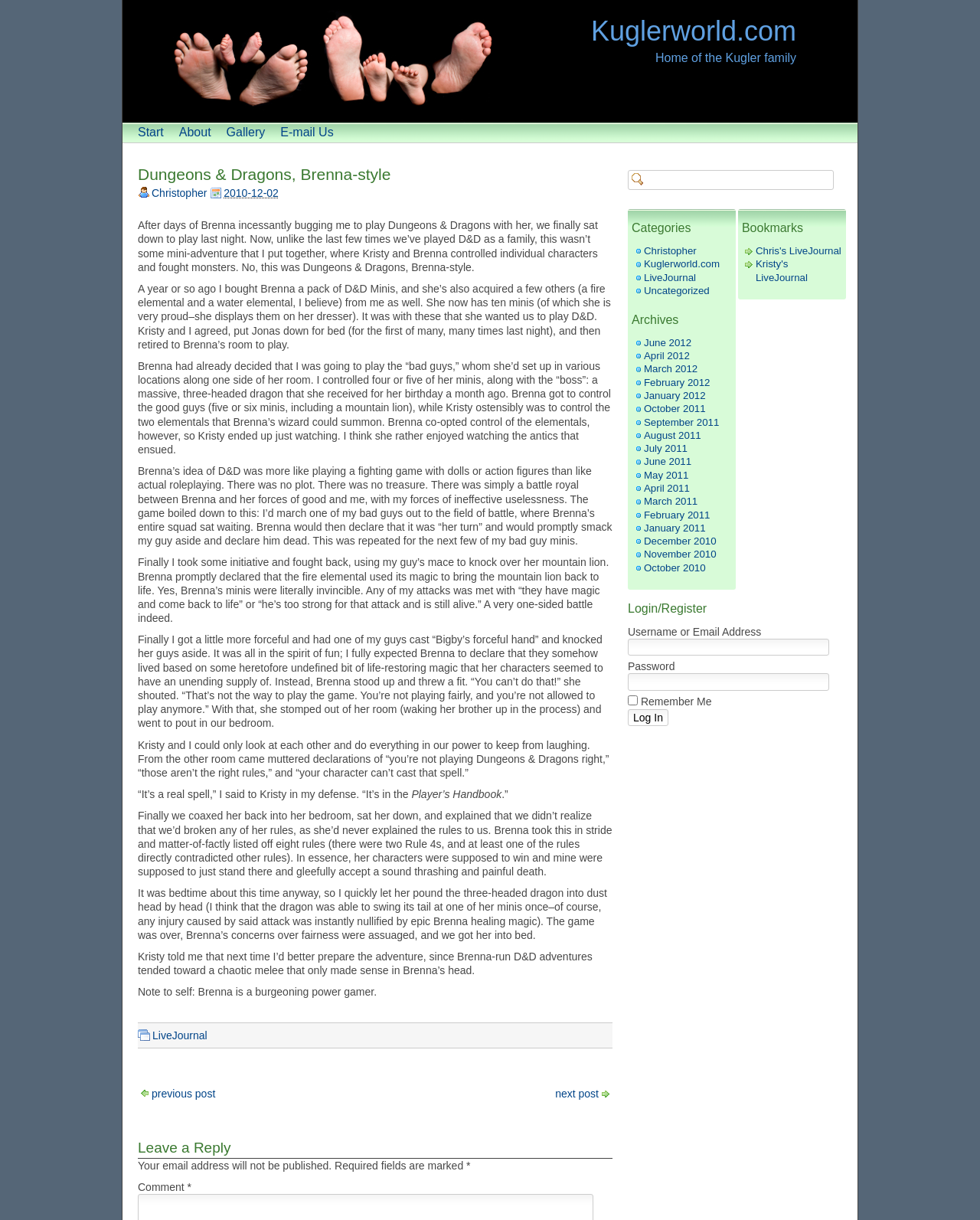Provide a single word or phrase answer to the question: 
How many minis does Brenna have?

ten